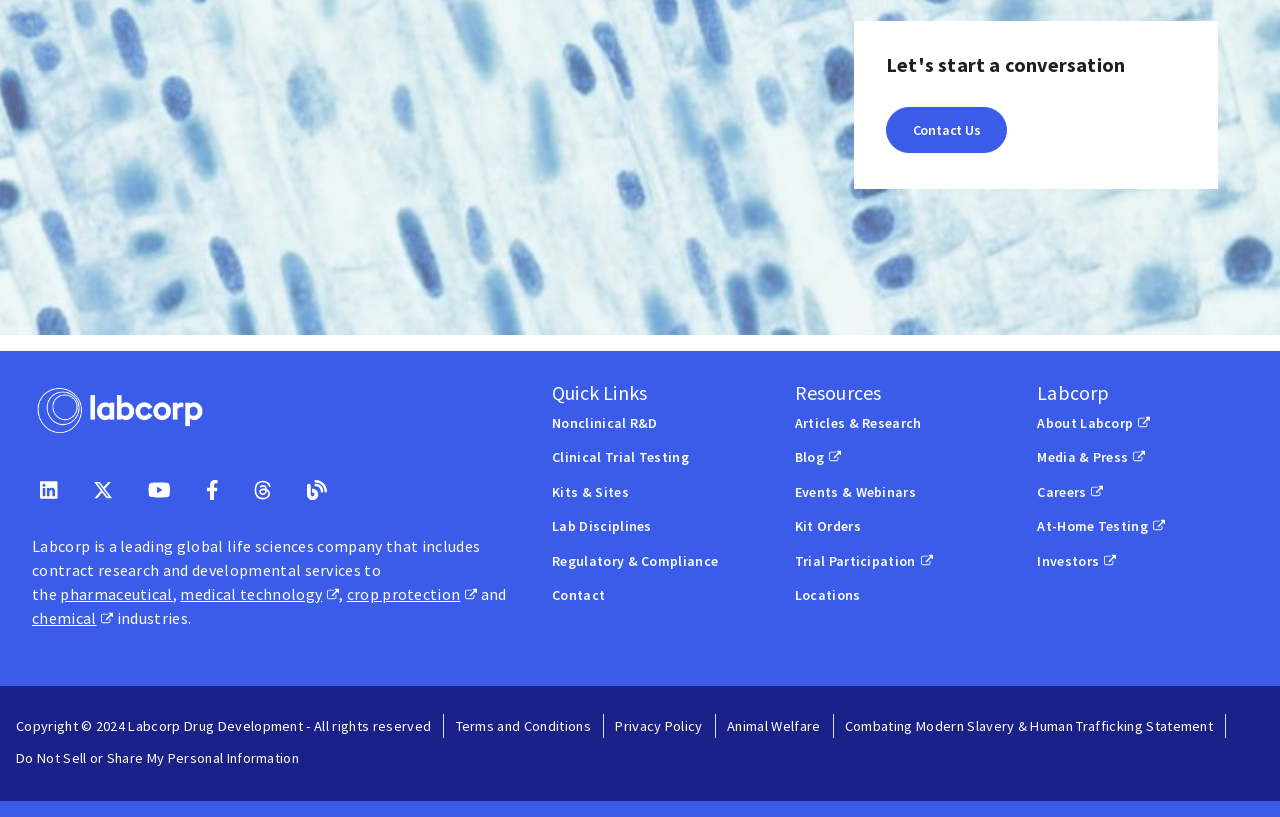Determine the bounding box coordinates of the target area to click to execute the following instruction: "Read the article 'What Do You Mean By Far Infrared Sauna Therapy?'."

None